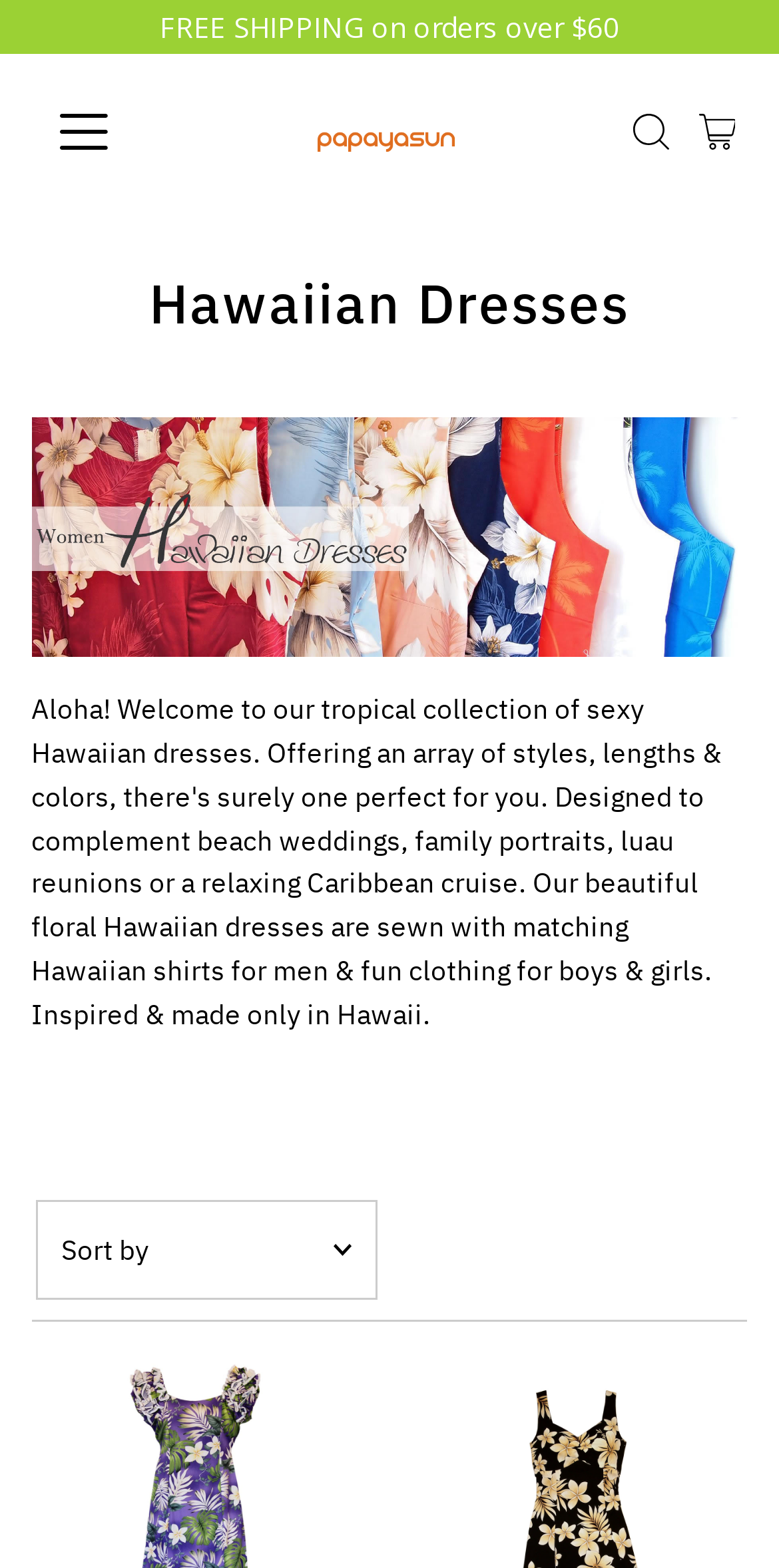Please answer the following query using a single word or phrase: 
What is the name of the website?

PapayaSun